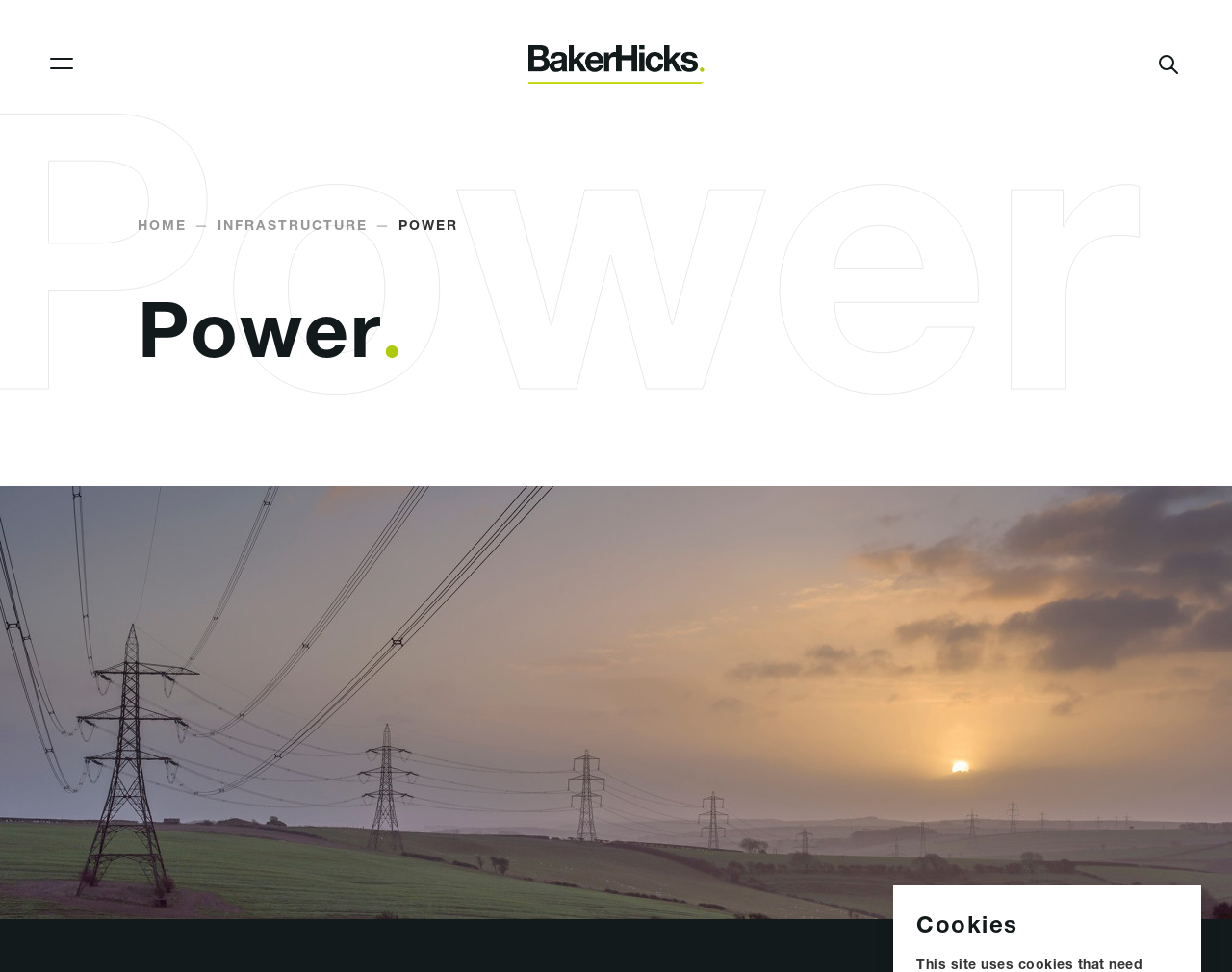Please identify the bounding box coordinates of the element's region that I should click in order to complete the following instruction: "Click the Open navigation button". The bounding box coordinates consist of four float numbers between 0 and 1, i.e., [left, top, right, bottom].

[0.031, 0.043, 0.069, 0.09]